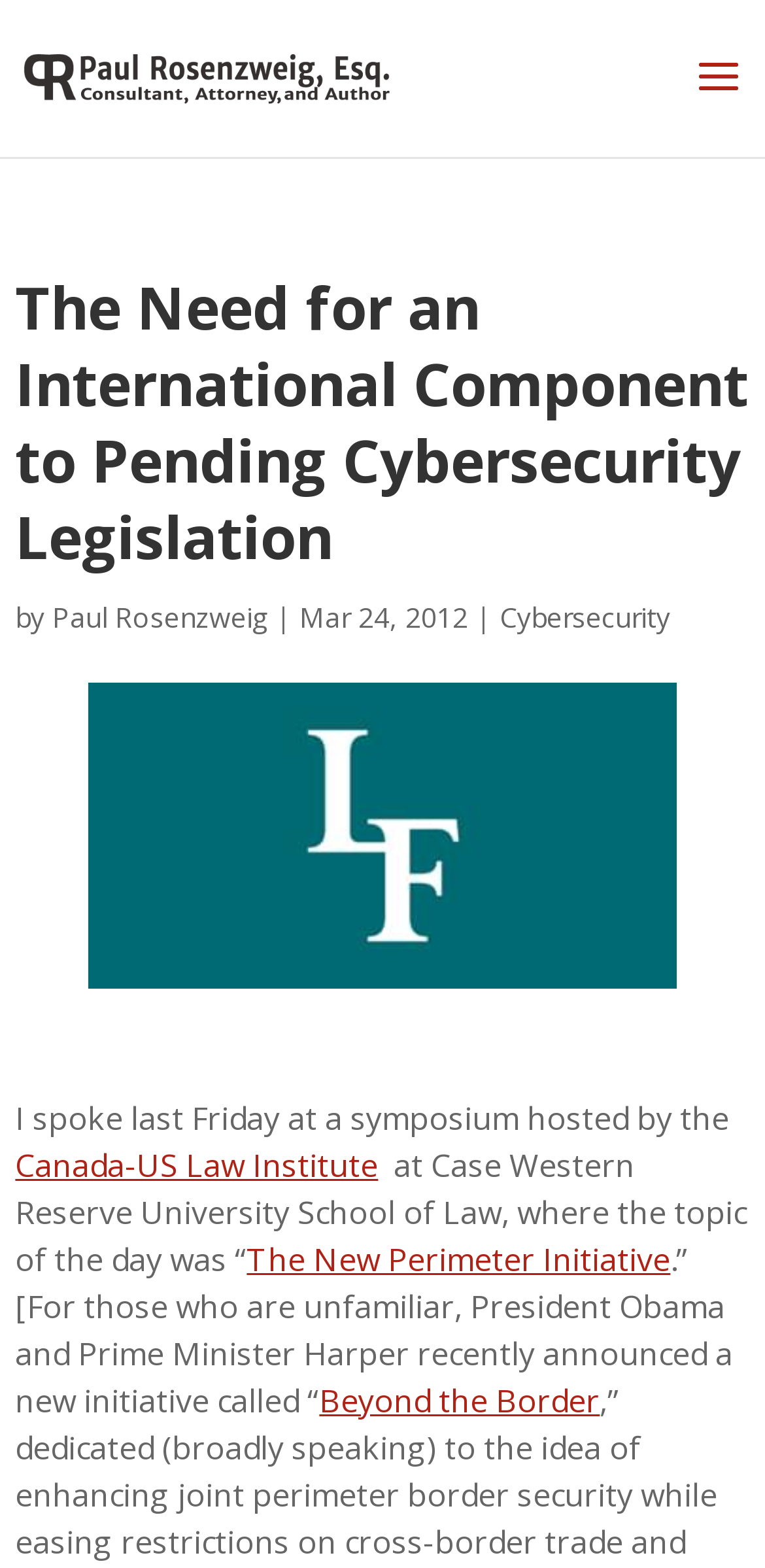What is the main title displayed on this webpage?

The Need for an International Component to Pending Cybersecurity Legislation